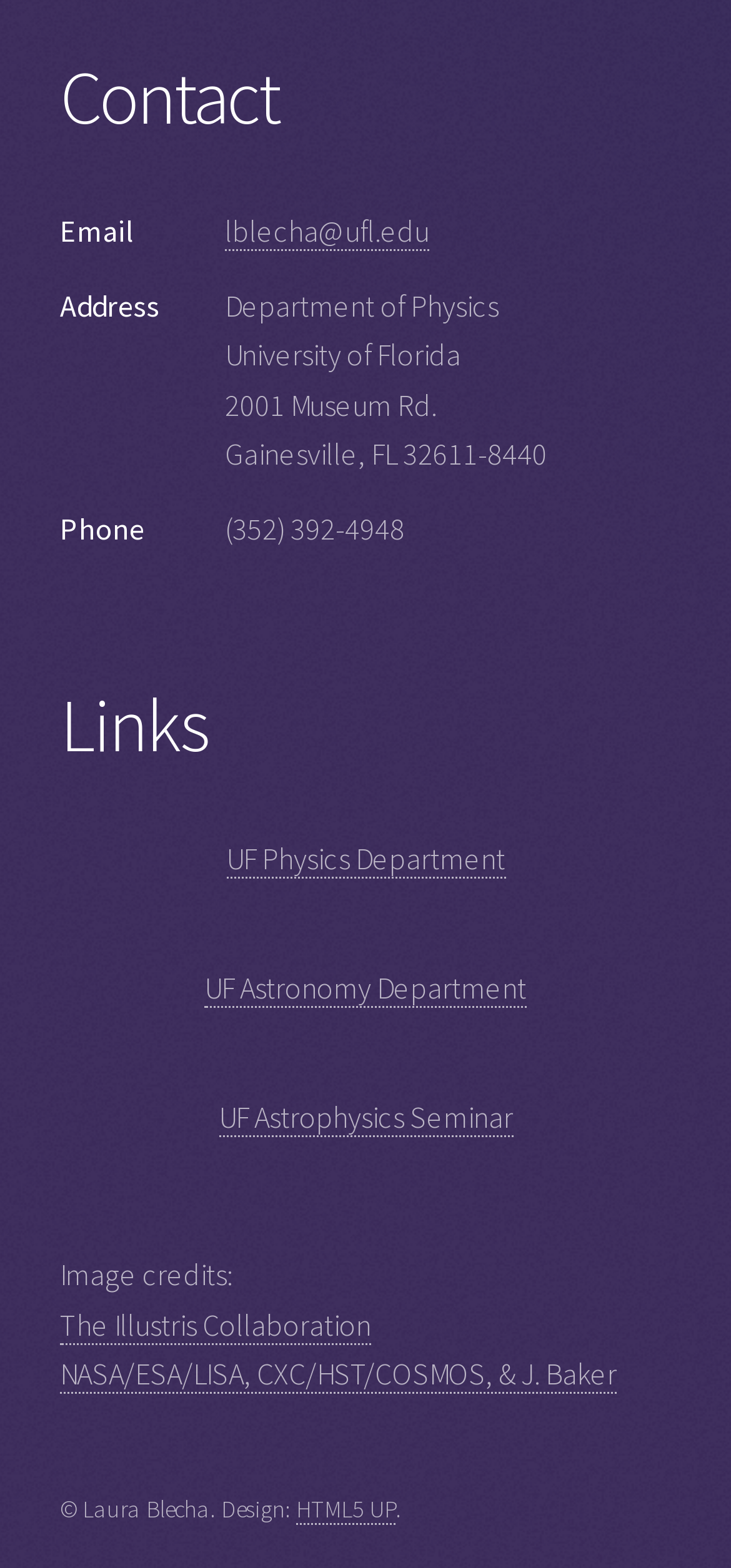Who is credited for the image?
Answer briefly with a single word or phrase based on the image.

The Illustris Collaboration